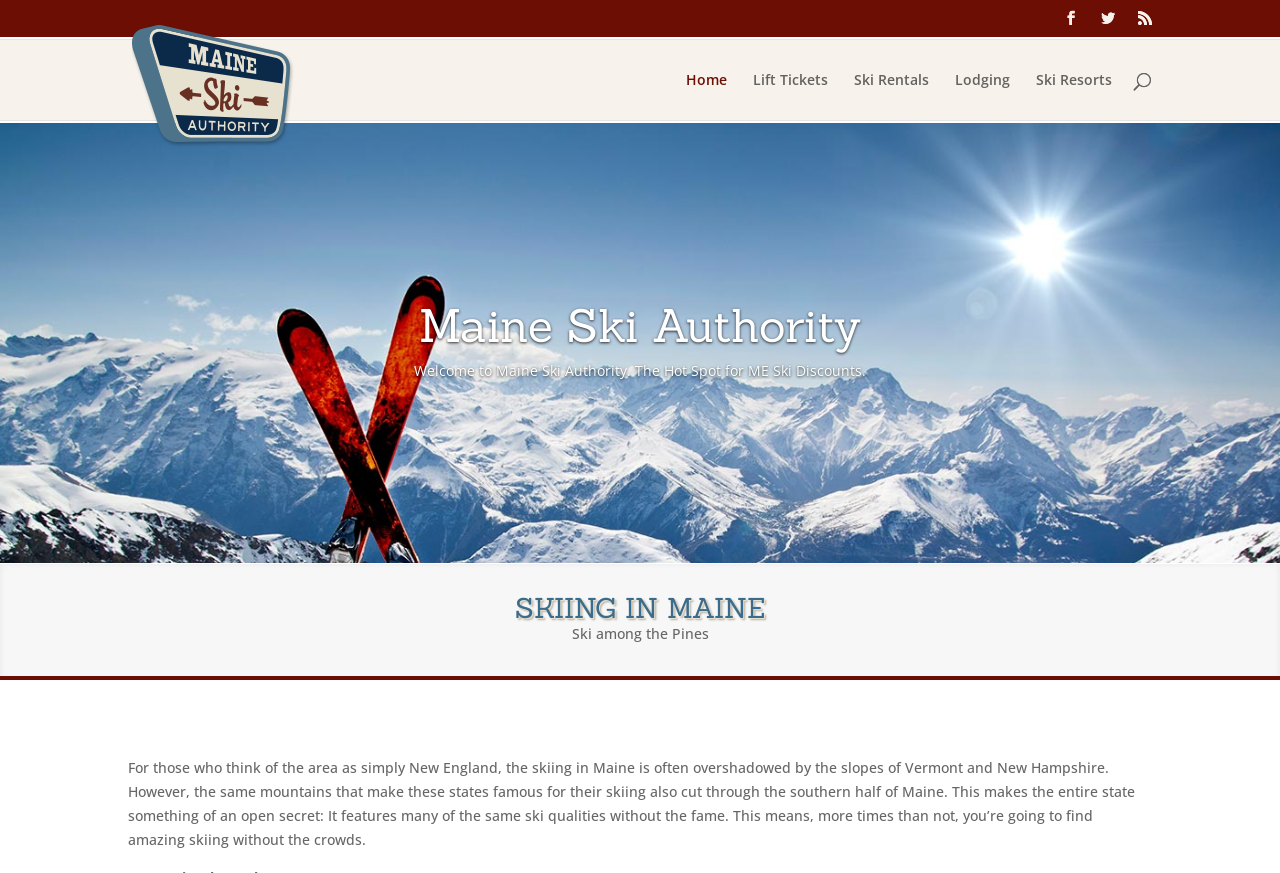What is the name of the ski authority?
Using the image, provide a concise answer in one word or a short phrase.

Maine Ski Authority